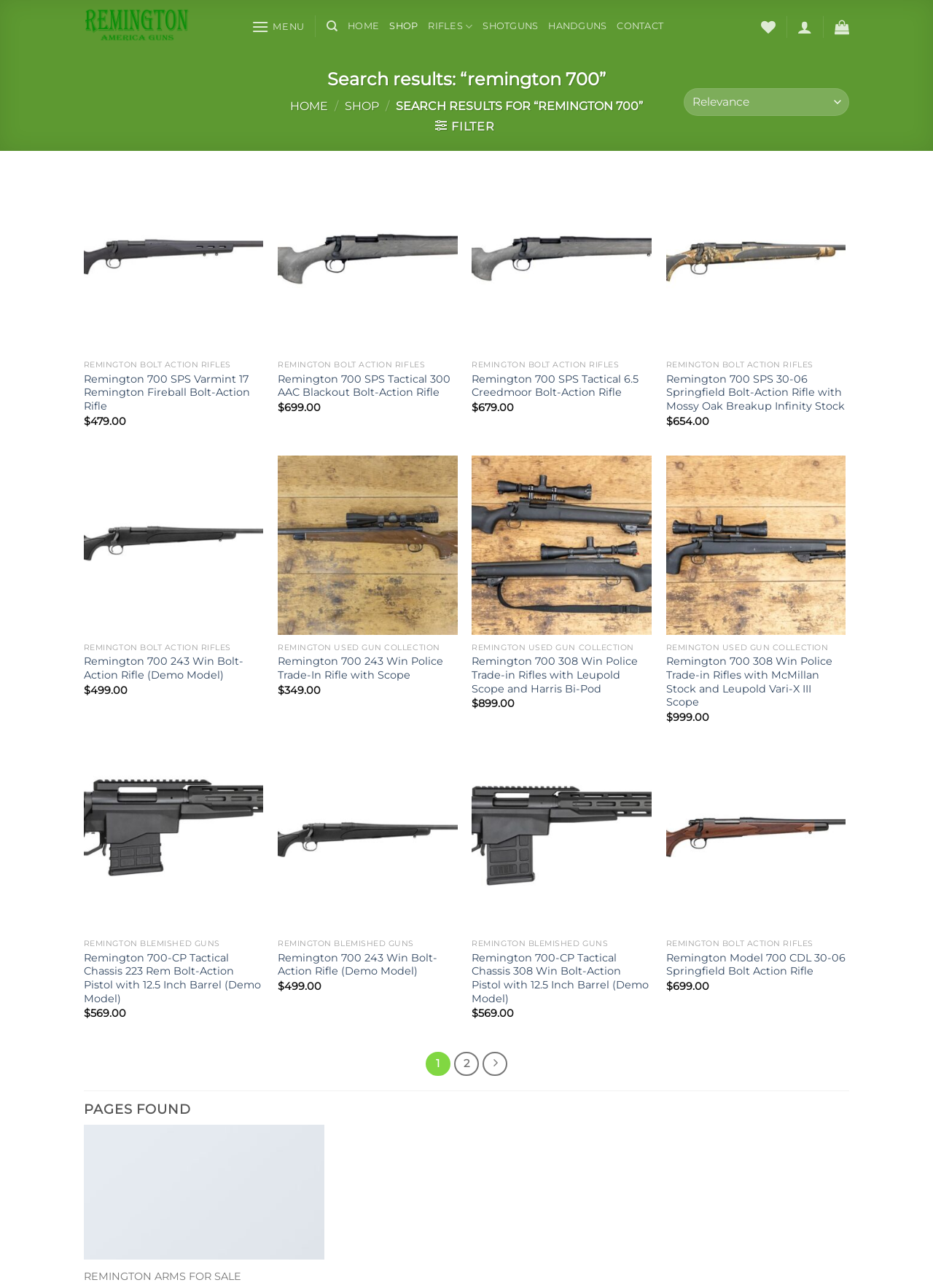Identify the bounding box for the UI element described as: "Add to wishlist". The coordinates should be four float numbers between 0 and 1, i.e., [left, top, right, bottom].

[0.86, 0.611, 0.895, 0.628]